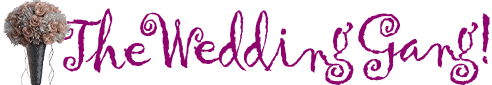What is accompanying the text in the logo?
Provide a concise answer using a single word or phrase based on the image.

A stylized bouquet